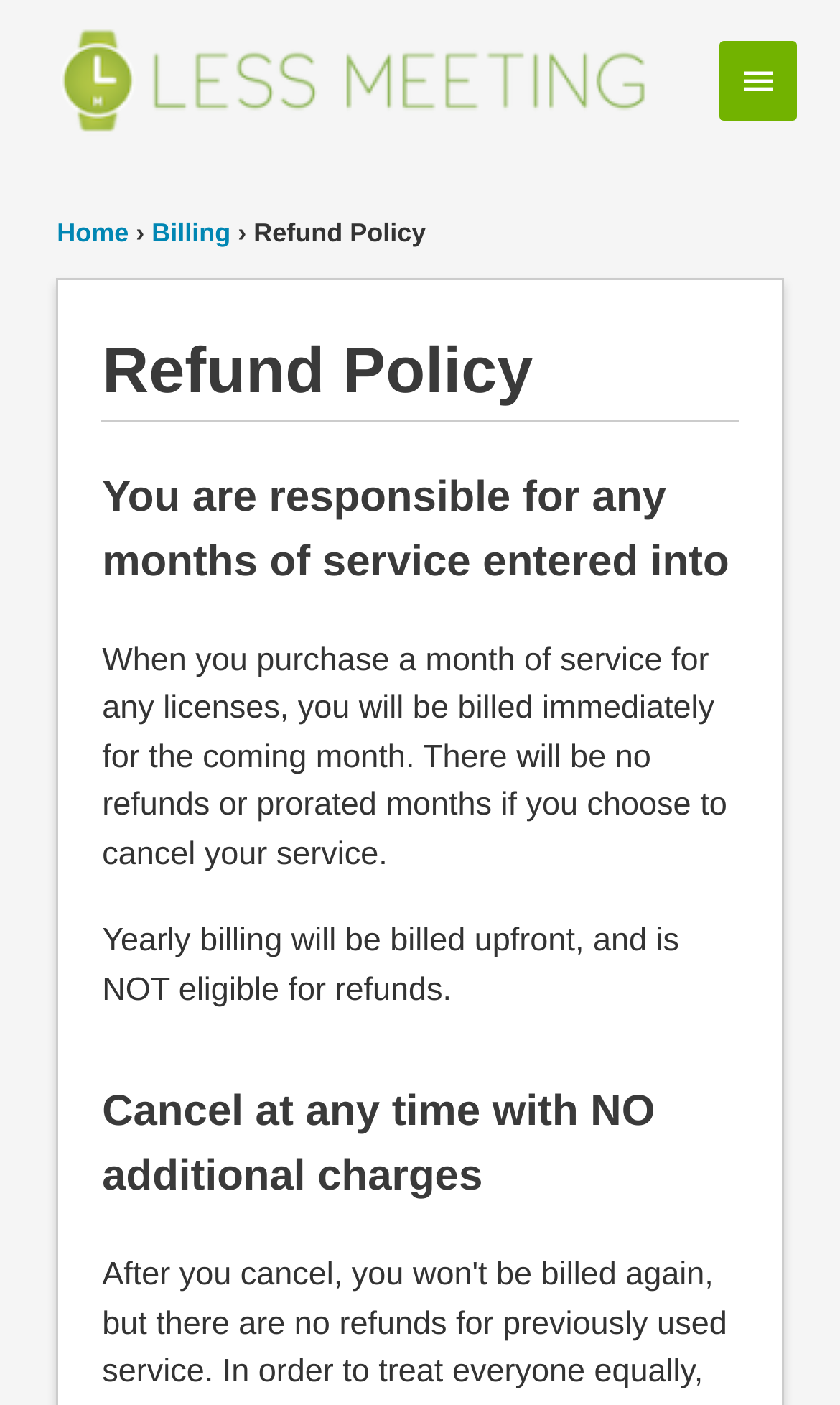Are there any prorated months if I cancel my service? Using the information from the screenshot, answer with a single word or phrase.

No